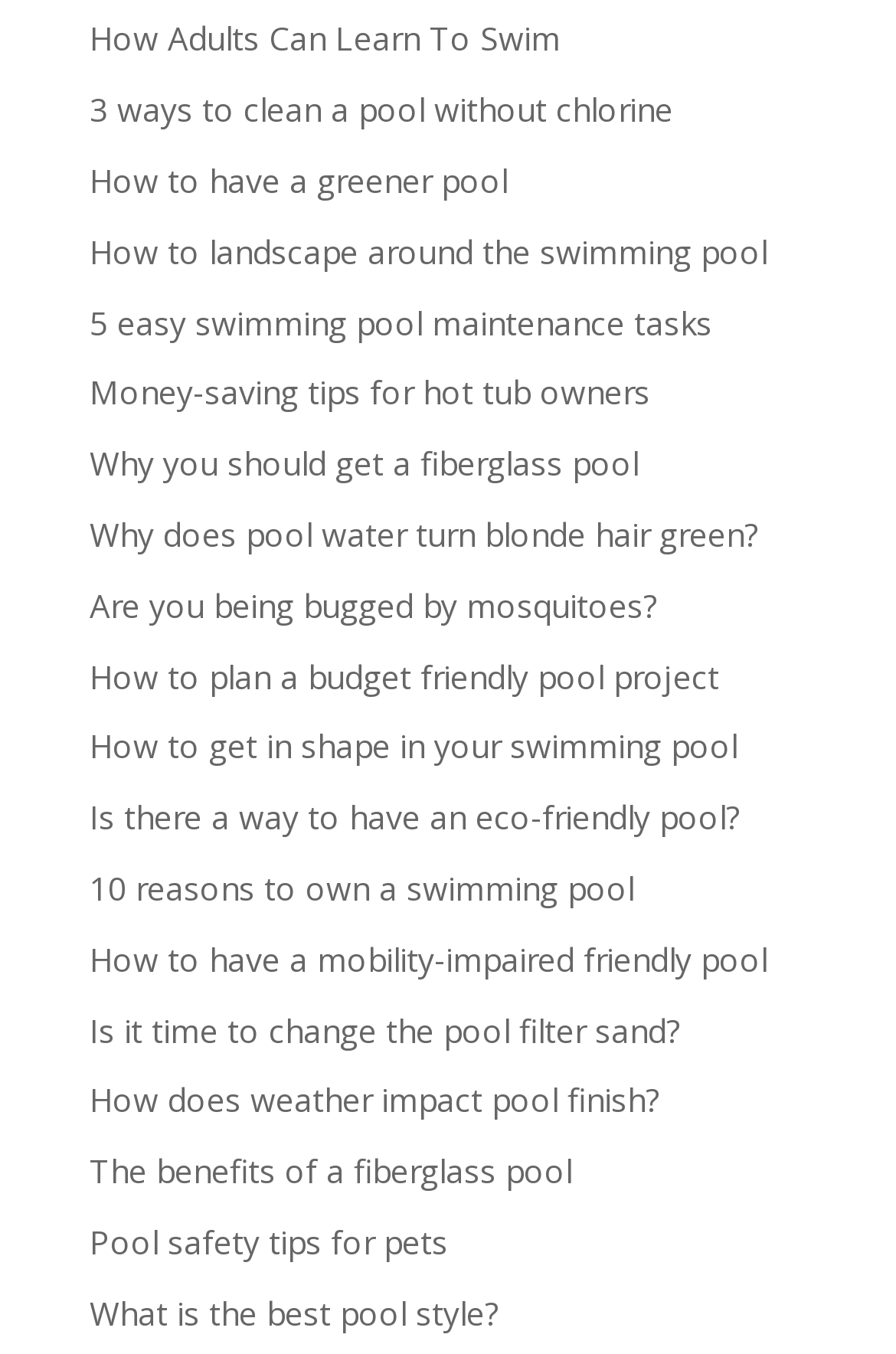Find the bounding box coordinates of the clickable region needed to perform the following instruction: "Read about ways to clean a pool without chlorine". The coordinates should be provided as four float numbers between 0 and 1, i.e., [left, top, right, bottom].

[0.1, 0.065, 0.751, 0.097]